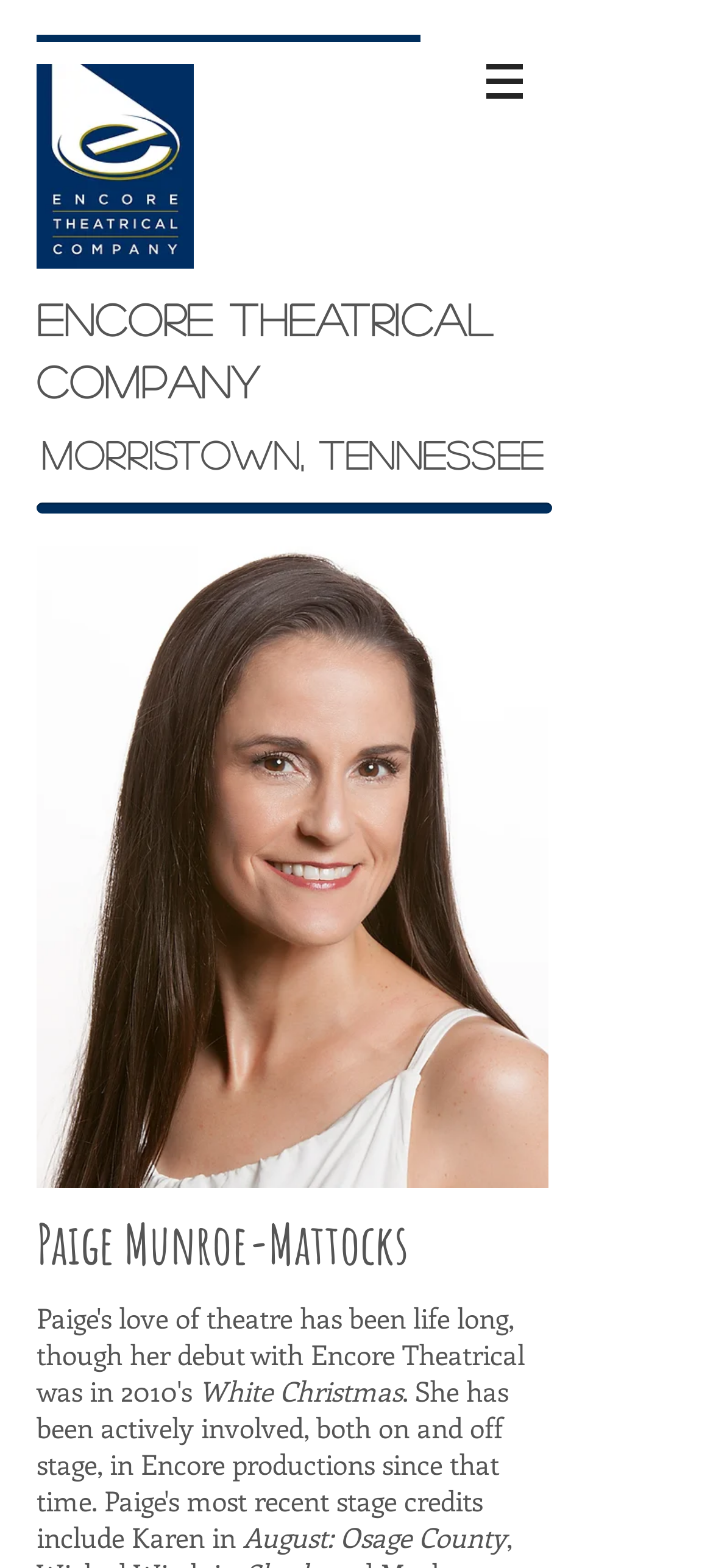Where is the theatrical company located?
Using the image, provide a concise answer in one word or a short phrase.

Morristown, Tennessee